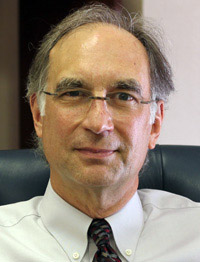What type of litigation does Tom Herr specialize in?
Answer the question with a single word or phrase, referring to the image.

Complex civil litigation